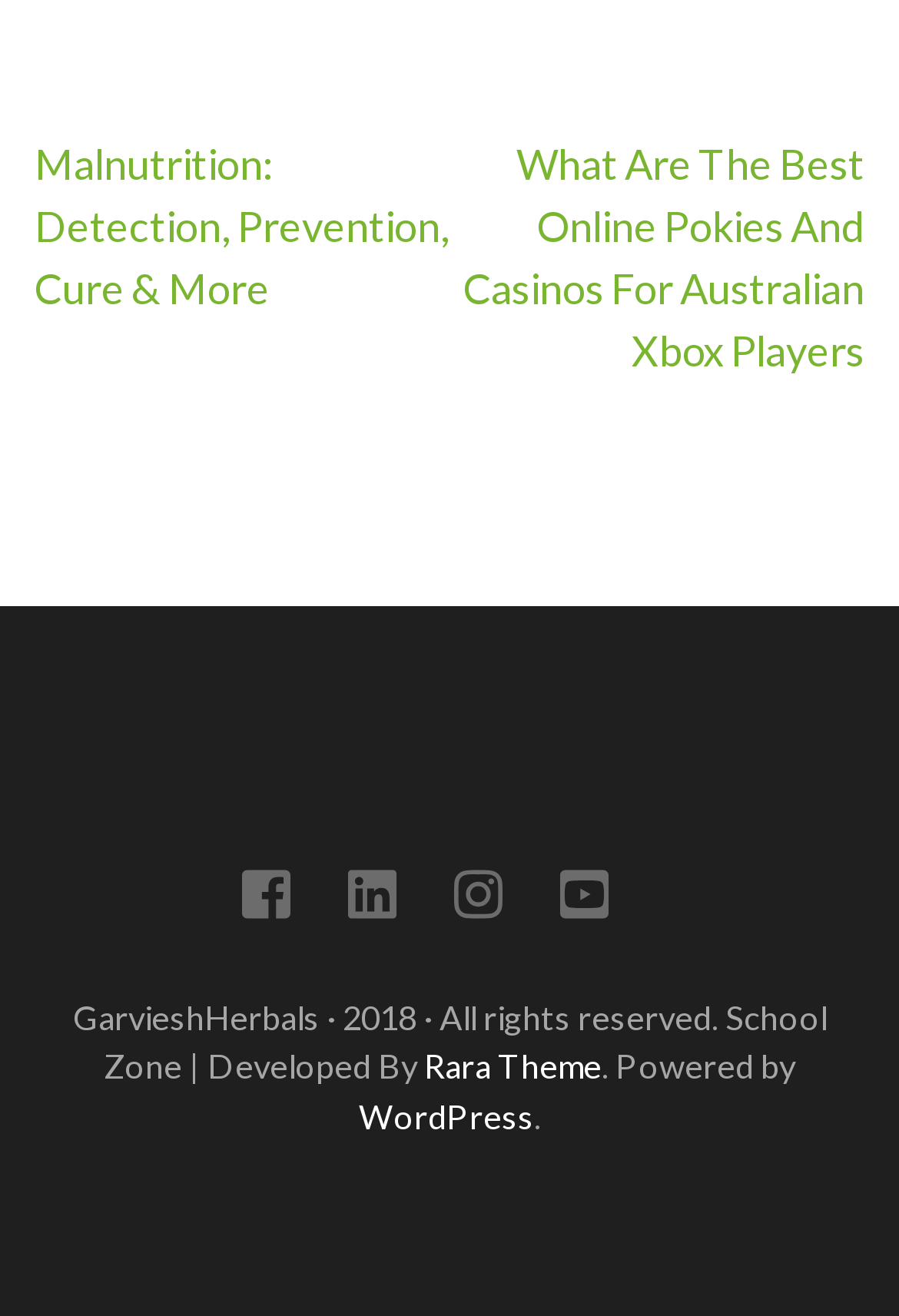How many posts are shown in the navigation section?
Using the image as a reference, deliver a detailed and thorough answer to the question.

I looked at the navigation section of the webpage and found two links, 'Malnutrition: Detection, Prevention, Cure & More' and 'What Are The Best Online Pokies And Casinos For Australian Xbox Players', which indicates that there are 2 posts shown in the navigation section.